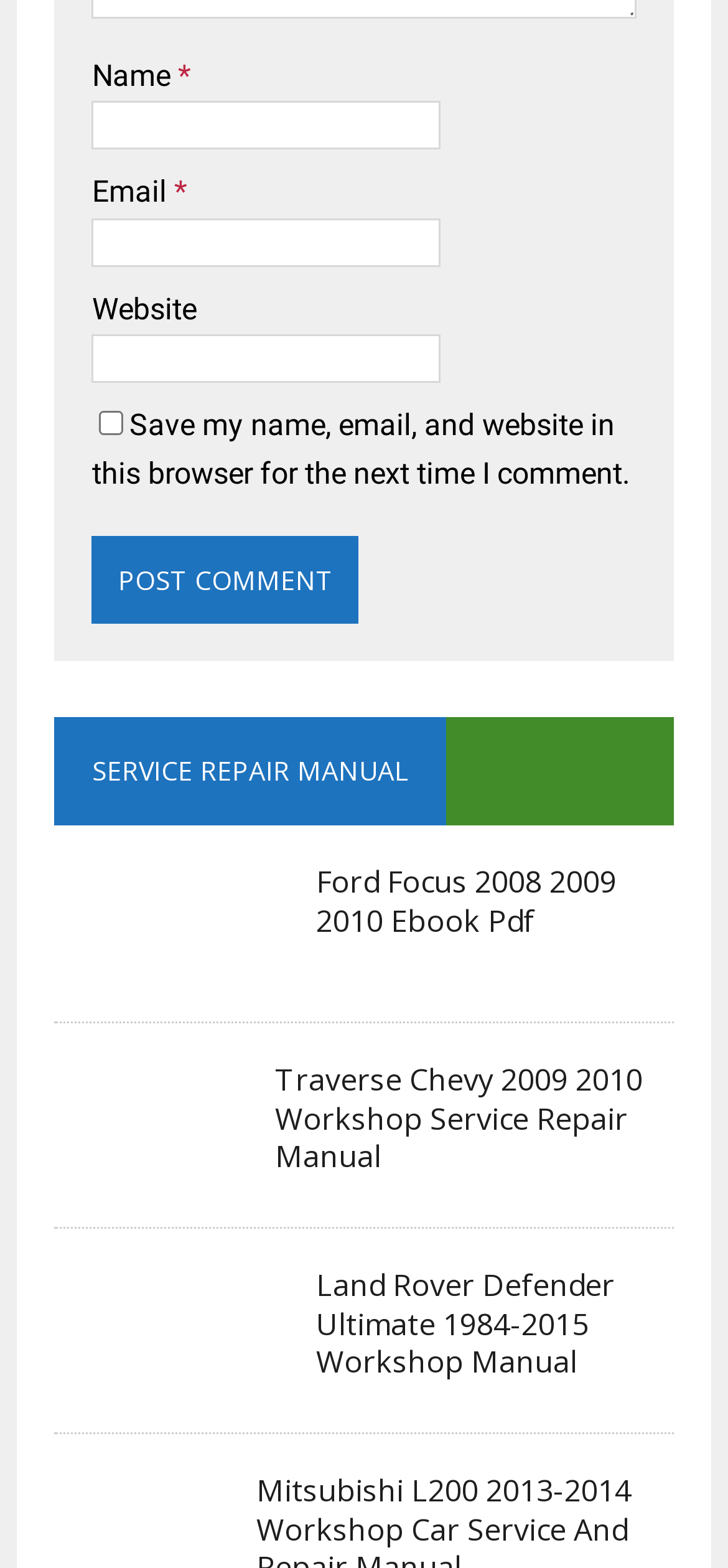Analyze the image and provide a detailed answer to the question: What is the checkbox at the top of the form for?

The checkbox at the top of the form is labeled 'Save my name, email, and website in this browser for the next time I comment', indicating that its purpose is to save the commenter's information for future comments.